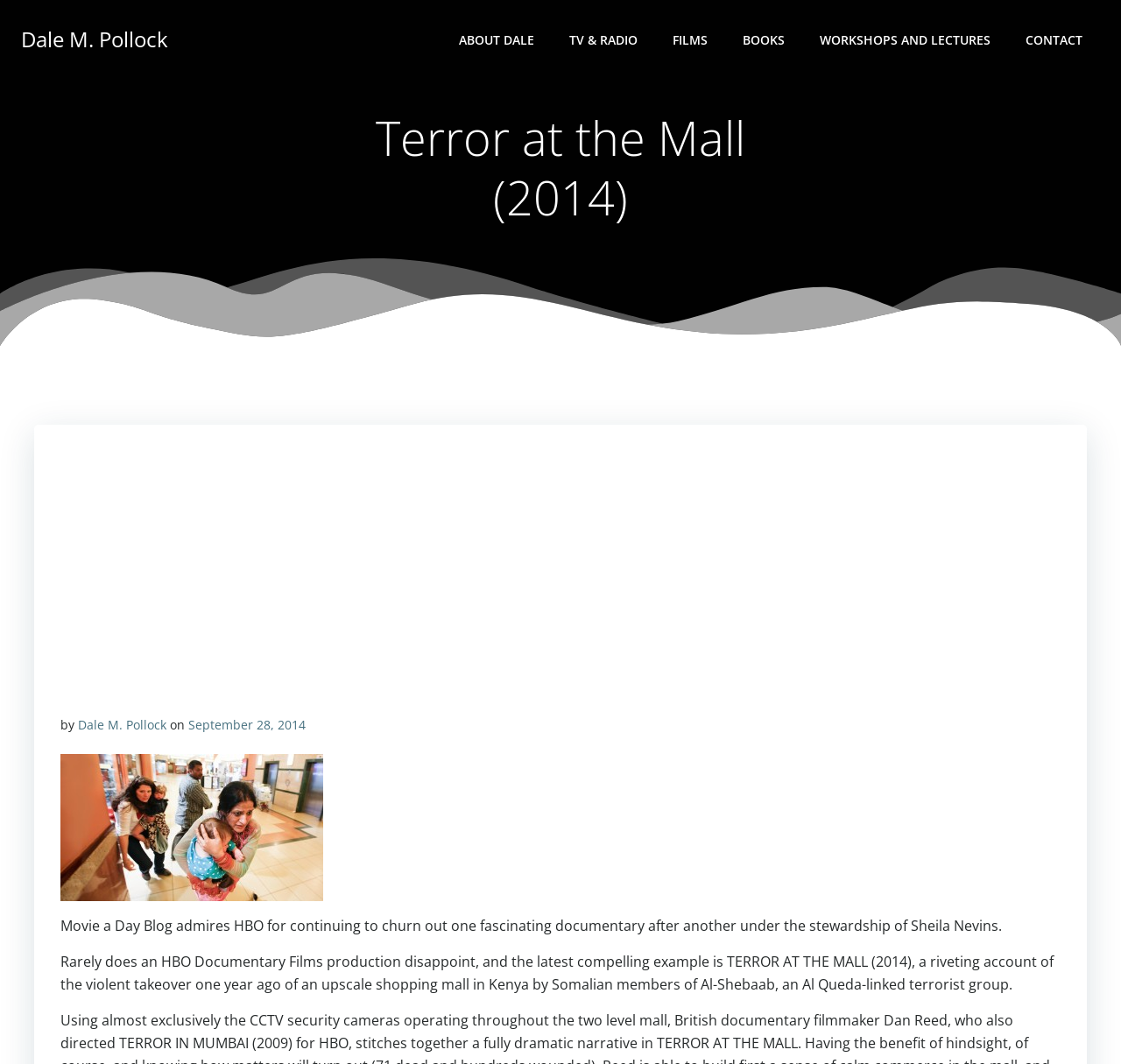What is the name of the HBO executive mentioned in the blog post?
Based on the image, provide your answer in one word or phrase.

Sheila Nevins